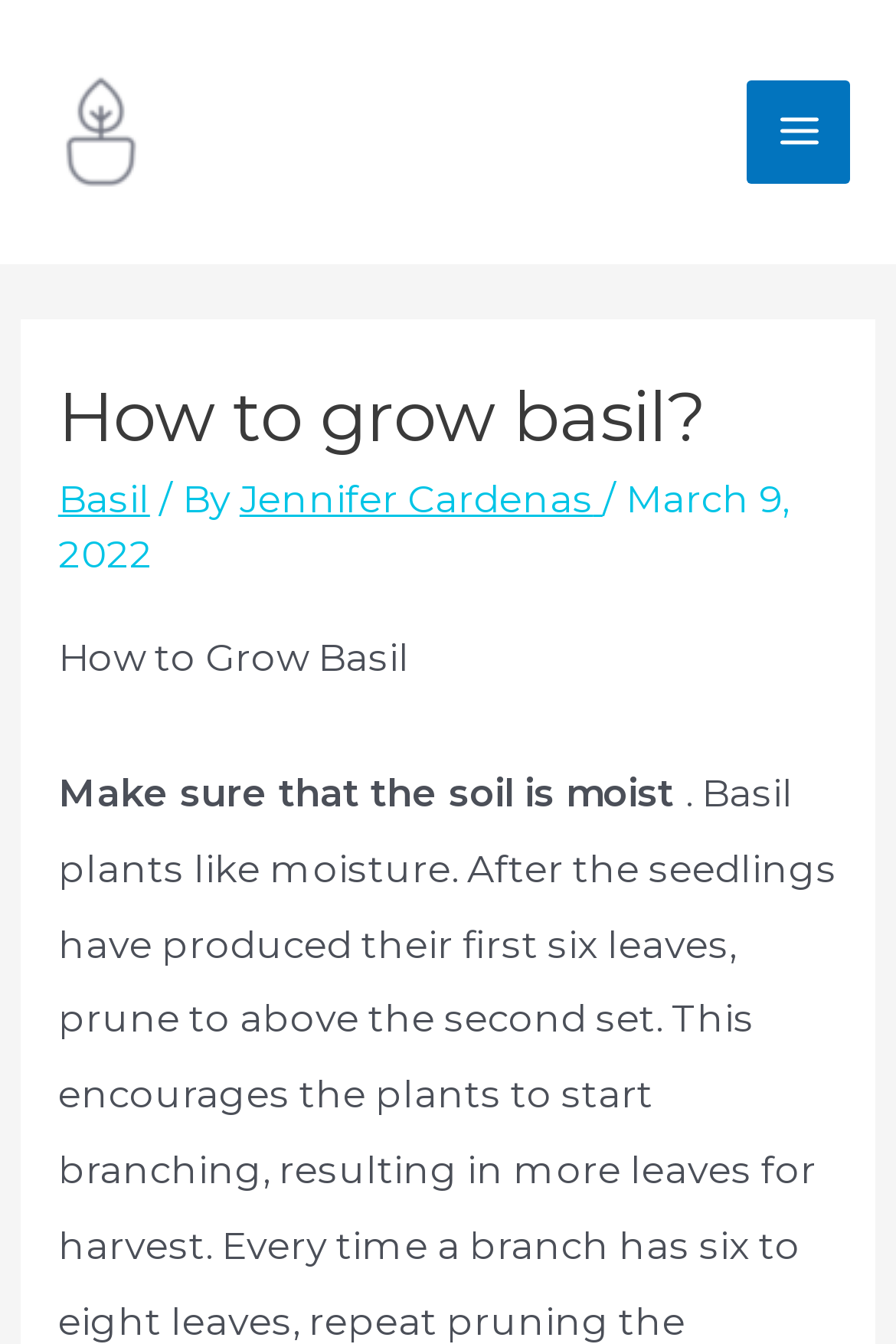What is the name of the website?
Based on the visual content, answer with a single word or a brief phrase.

GrowingPerfect.com